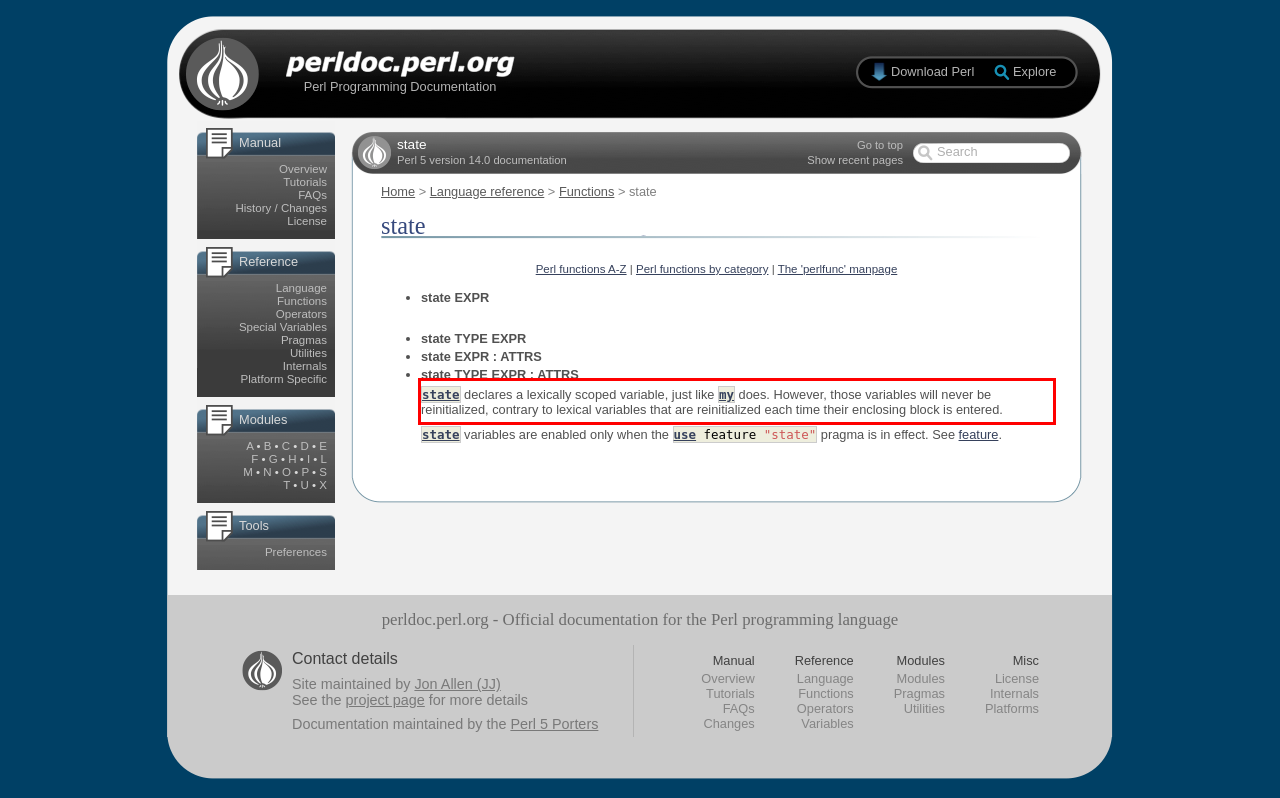Using the provided screenshot, read and generate the text content within the red-bordered area.

state declares a lexically scoped variable, just like my does. However, those variables will never be reinitialized, contrary to lexical variables that are reinitialized each time their enclosing block is entered.